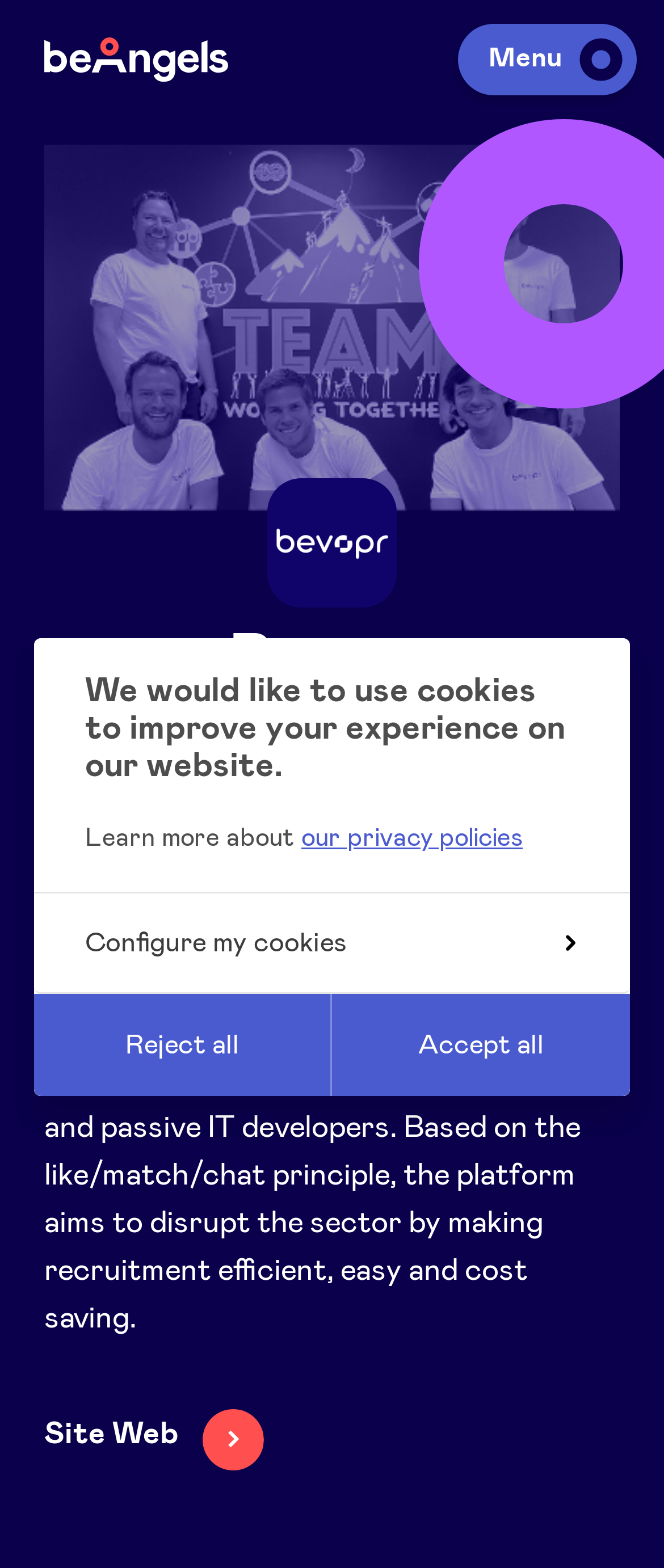What is the purpose of the platform?
Make sure to answer the question with a detailed and comprehensive explanation.

The purpose of the platform can be inferred from the static text element that describes the company's solution as a tool that maintains contact with active and passive IT developers, aiming to disrupt the recruitment sector.